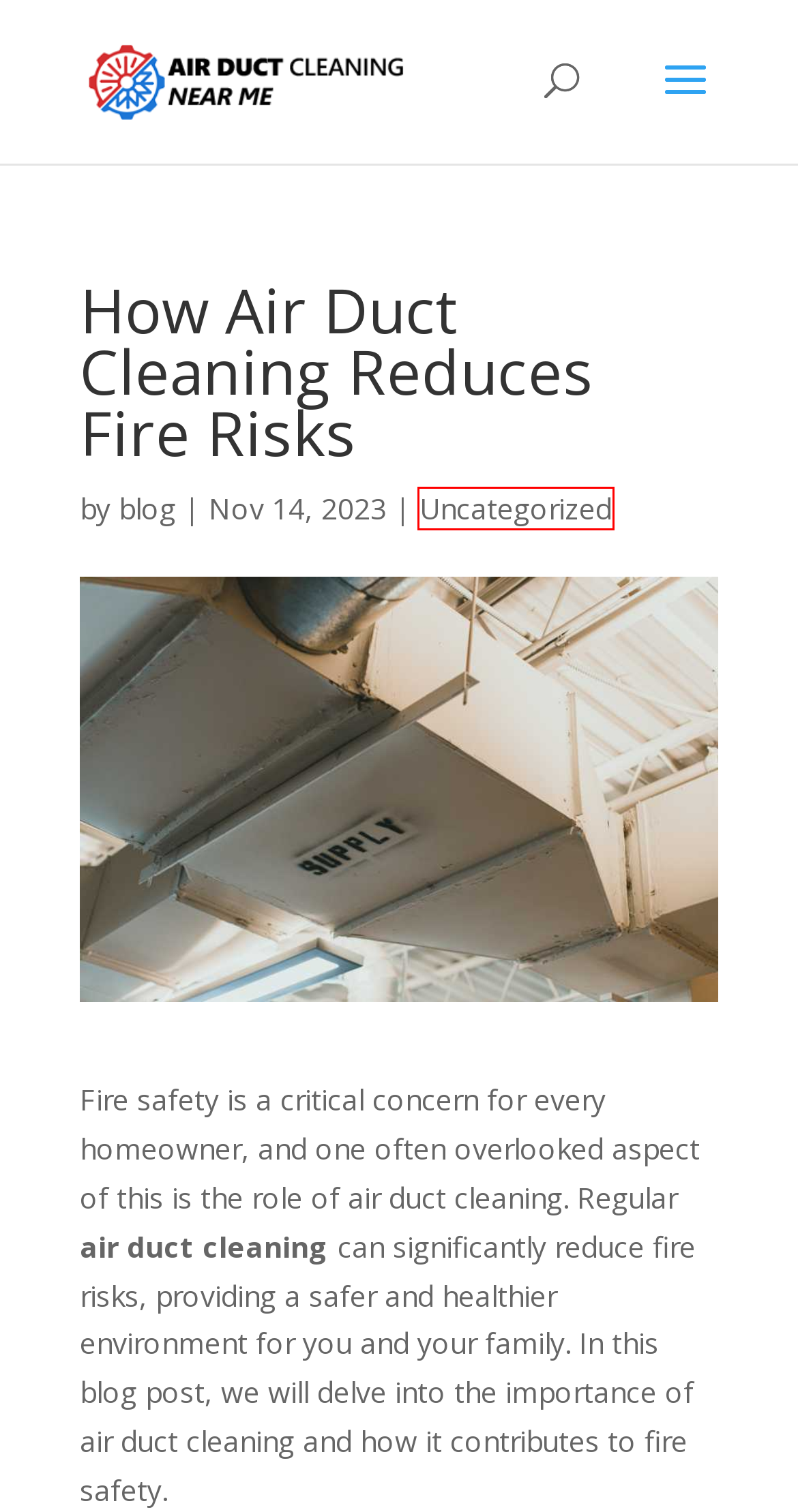You are provided with a screenshot of a webpage highlighting a UI element with a red bounding box. Choose the most suitable webpage description that matches the new page after clicking the element in the bounding box. Here are the candidates:
A. Uncategorized - Air Duct Cleaning Near Me
B. About Us - Air Duct Cleaning Near Me
C. Air Duct Cleaning Near Me - Air Duct Cleaning Near Me
D. Services - Air Duct Cleaning Near Me
E. Contact Us - Air Duct Cleaning Near Me
F. Air Duct Cleaning Near Me
G. Privacy Policy - Air Duct Cleaning Near Me
H. blog - Air Duct Cleaning Near Me

A